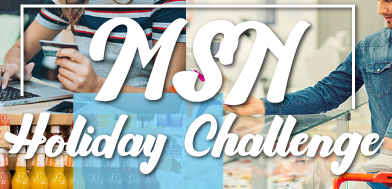How many distinct activities are shown in the background?
From the screenshot, supply a one-word or short-phrase answer.

Two